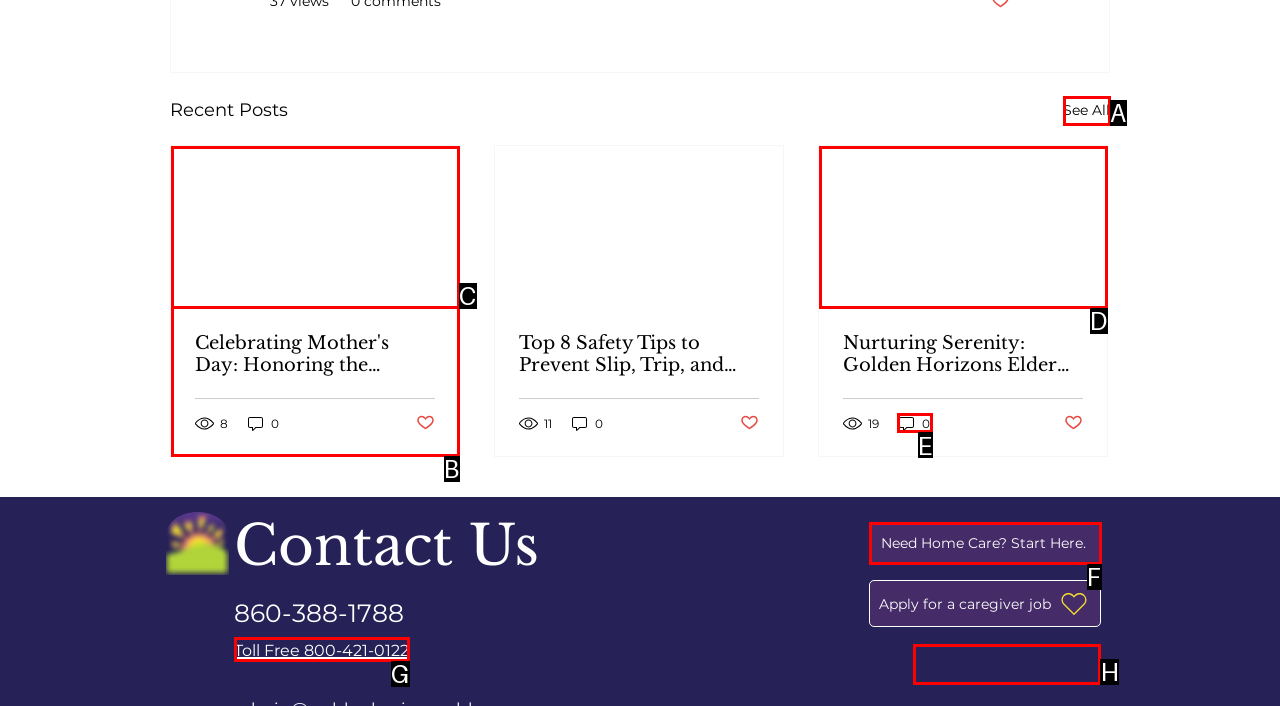For the task: Check the 'Social Bar' links, tell me the letter of the option you should click. Answer with the letter alone.

H